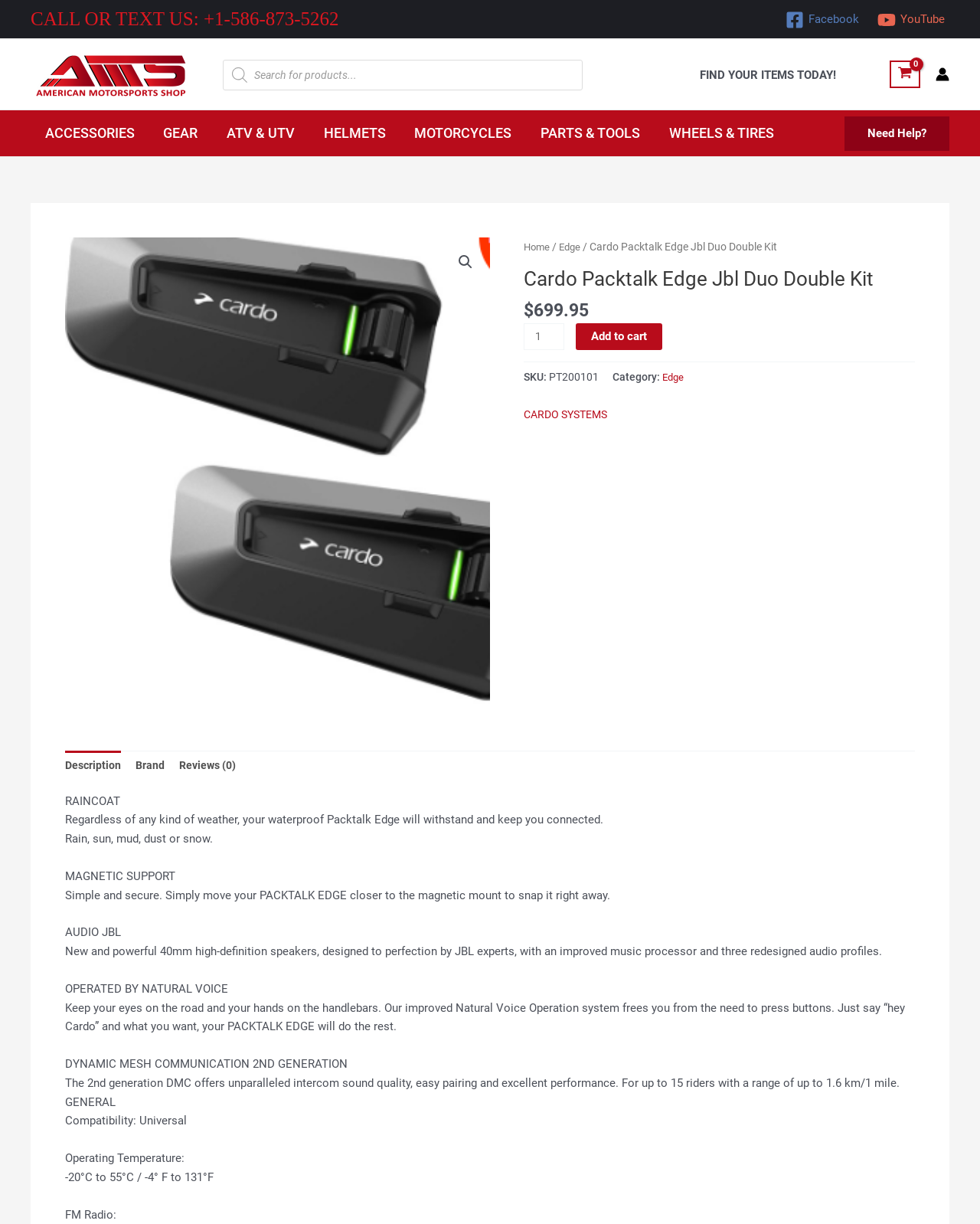What is the operating temperature of the product?
Using the details shown in the screenshot, provide a comprehensive answer to the question.

I found the operating temperature of the product by looking at the static text element on the webpage, which is '-20°C to 55°C / -4° F to 131°F'. This is the temperature range displayed under the 'GENERAL' section of the product details.